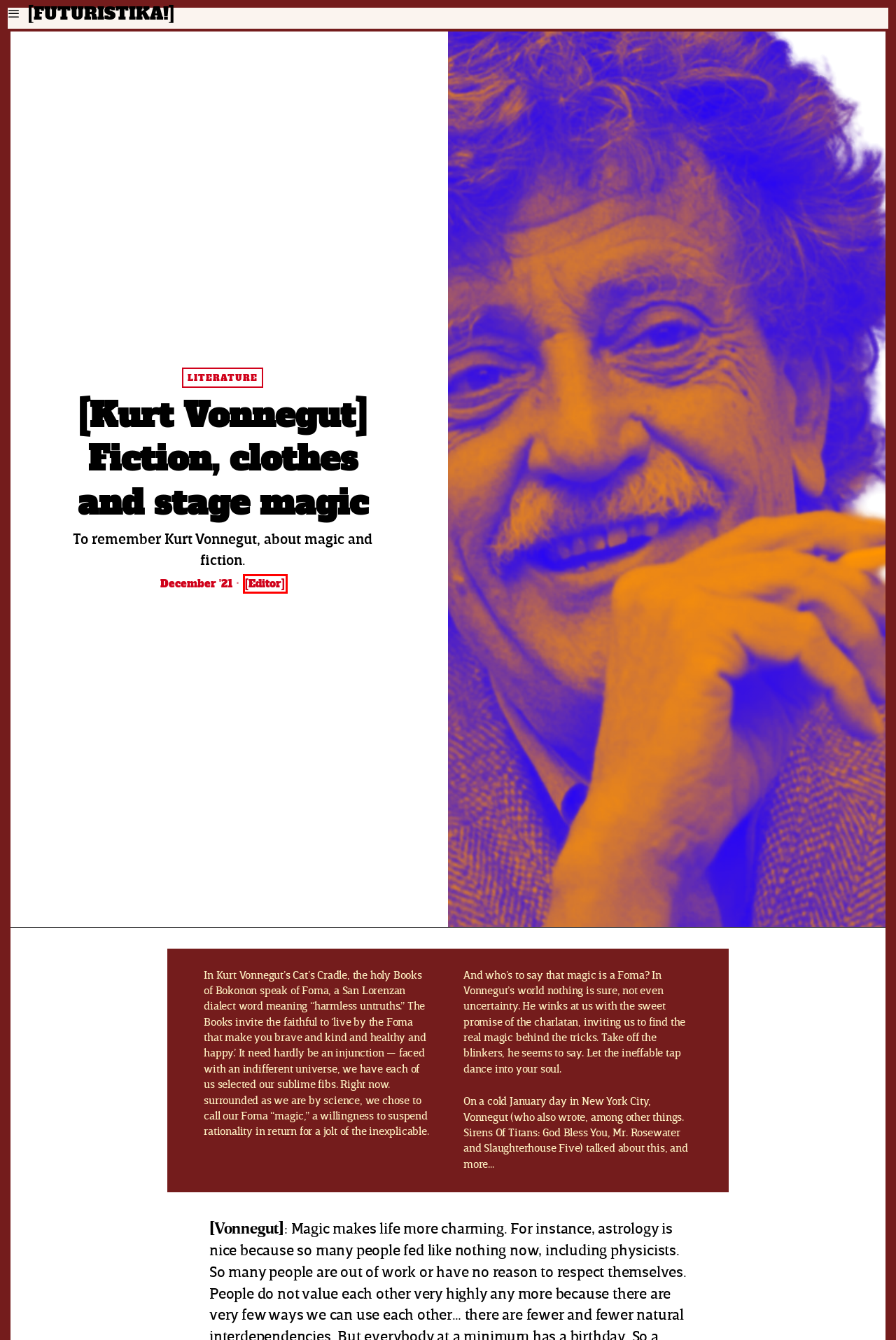Given a screenshot of a webpage with a red bounding box highlighting a UI element, determine which webpage description best matches the new webpage that appears after clicking the highlighted element. Here are the candidates:
A. Interview | [Futuristika!]
B. Literature | [Futuristika!]
C. Gerald Murnane: Hafızanın güvenilirliğini sorgulamak | [Futuristika!]
D. Articles | [Futuristika!]
E. The peak of praxis: A small conversation about Institute Benjamenta | [Futuristika!]
F. [Intention] | [Futuristika!]
G. Prince Ringard: No age limit in the rebellion | [Futuristika!]
H. [Editor] | [Futuristika!]

H